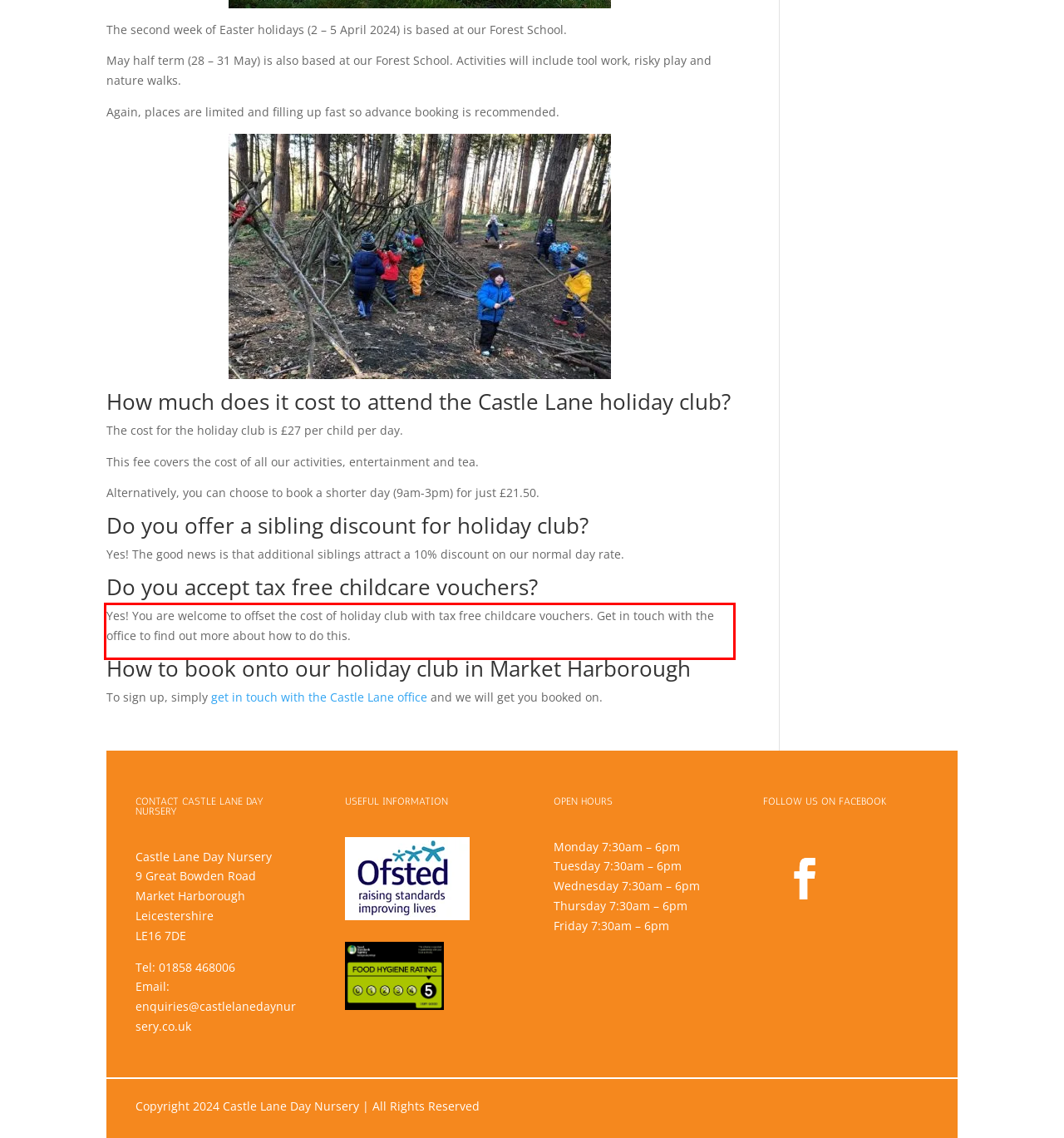With the given screenshot of a webpage, locate the red rectangle bounding box and extract the text content using OCR.

Yes! You are welcome to offset the cost of holiday club with tax free childcare vouchers. Get in touch with the office to find out more about how to do this.